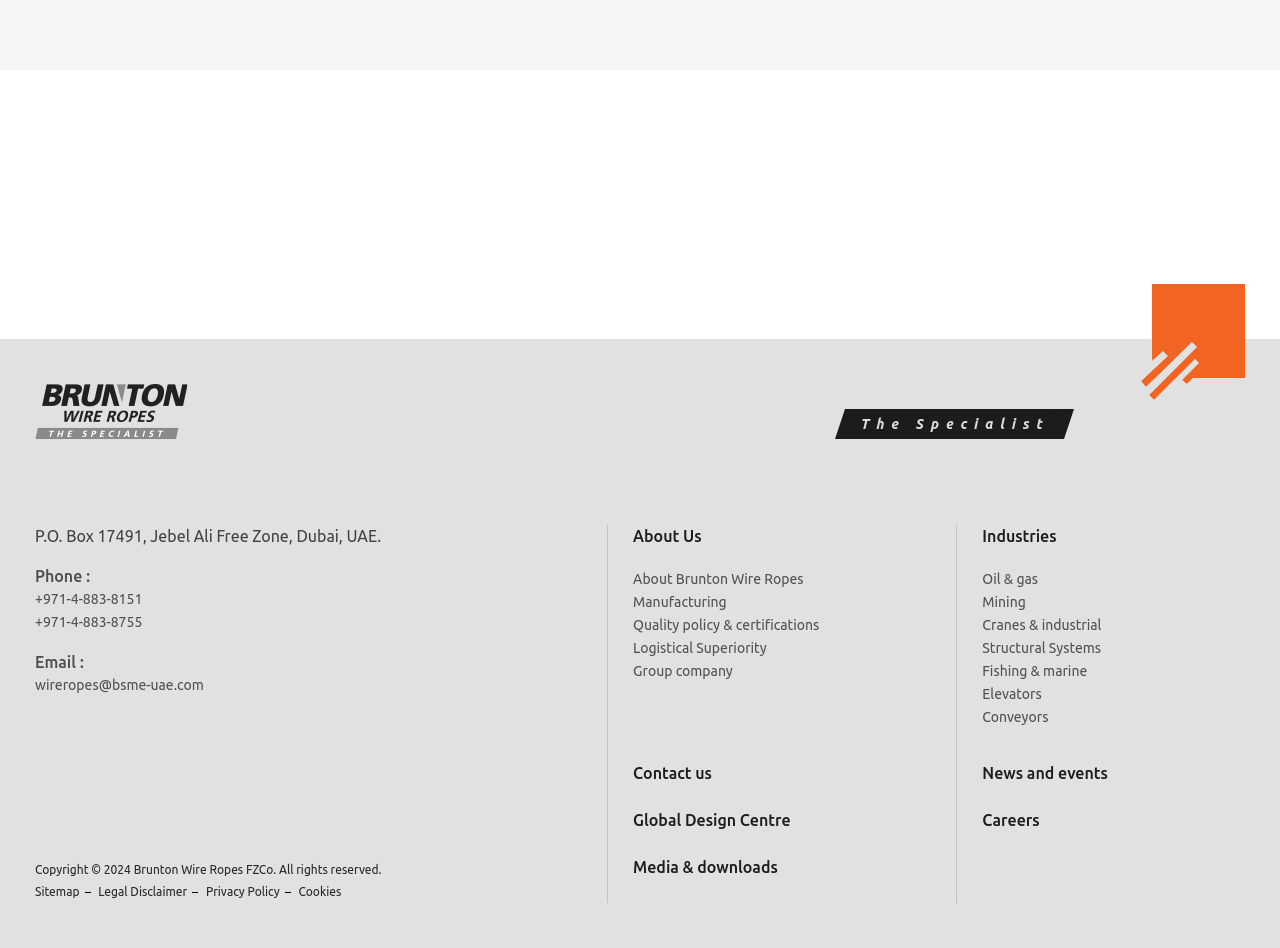Please specify the coordinates of the bounding box for the element that should be clicked to carry out this instruction: "Call +971-4-883-8151". The coordinates must be four float numbers between 0 and 1, formatted as [left, top, right, bottom].

[0.027, 0.623, 0.111, 0.64]